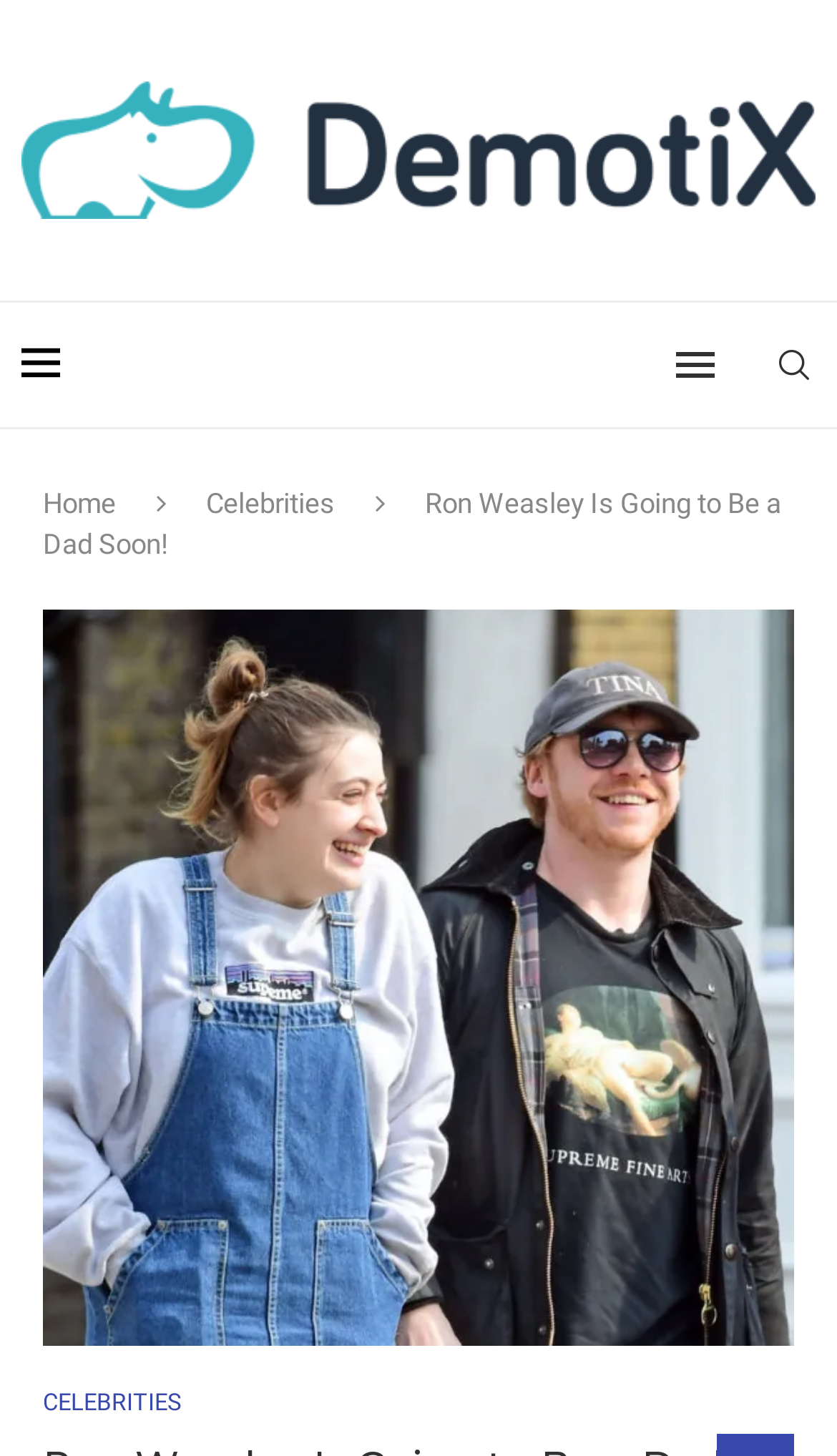What category is this article under?
Based on the image, give a one-word or short phrase answer.

CELEBRITIES